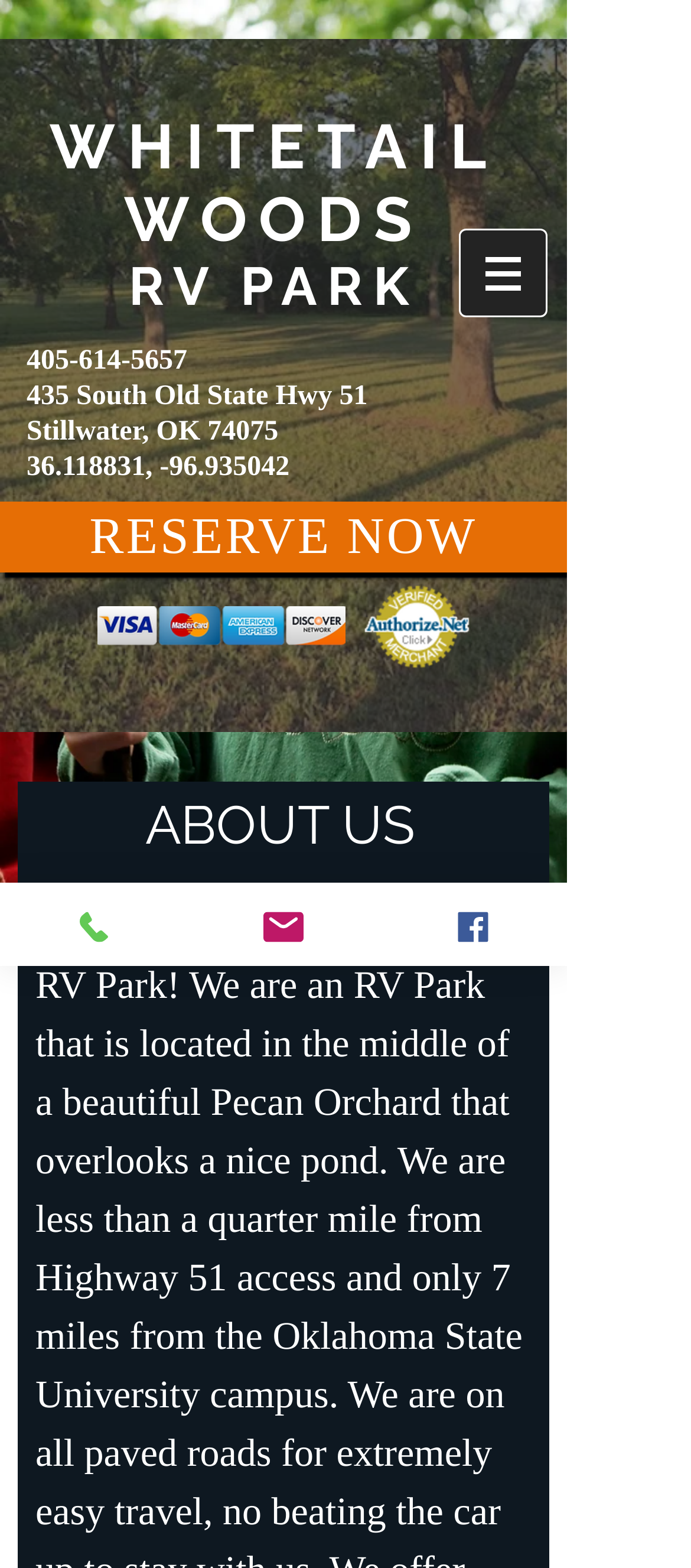Describe all significant elements and features of the webpage.

The webpage is about Whitetail Woods RV Park, an RV park located in Stillwater, Oklahoma. At the top, there is a navigation menu with a button that has a popup menu. Below the navigation menu, there is a large heading that reads "WHITETAILWOODS RV PARK" with the park's phone number, address, and GPS coordinates listed below it.

On the left side of the page, there is a prominent call-to-action button that says "RESERVE NOW". Below this button, there are two images, one displaying major credit cards and the other showing a secure payment logo.

In the middle of the page, there are three columns of links. The first column has links to phone, email, and Facebook. Each link has a corresponding icon next to it. The second column appears to be empty, and the third column has a heading that says "ABOUT US".

There are a total of 7 headings on the page, including the park's name, phone number, address, GPS coordinates, and the "ABOUT US" section. There are also 5 images on the page, including the park's logo, credit card icons, a secure payment logo, and social media icons.